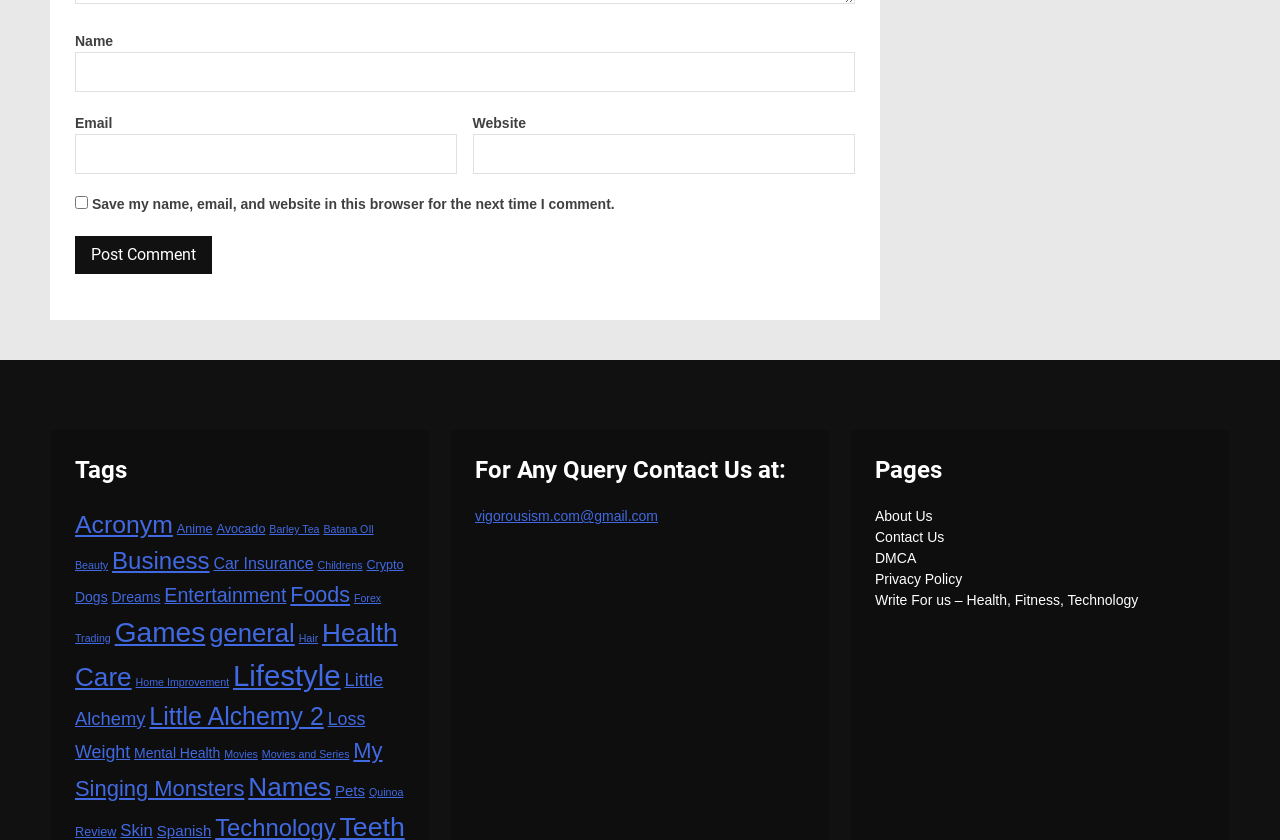Determine the bounding box coordinates of the clickable region to follow the instruction: "Read the latest posts".

None